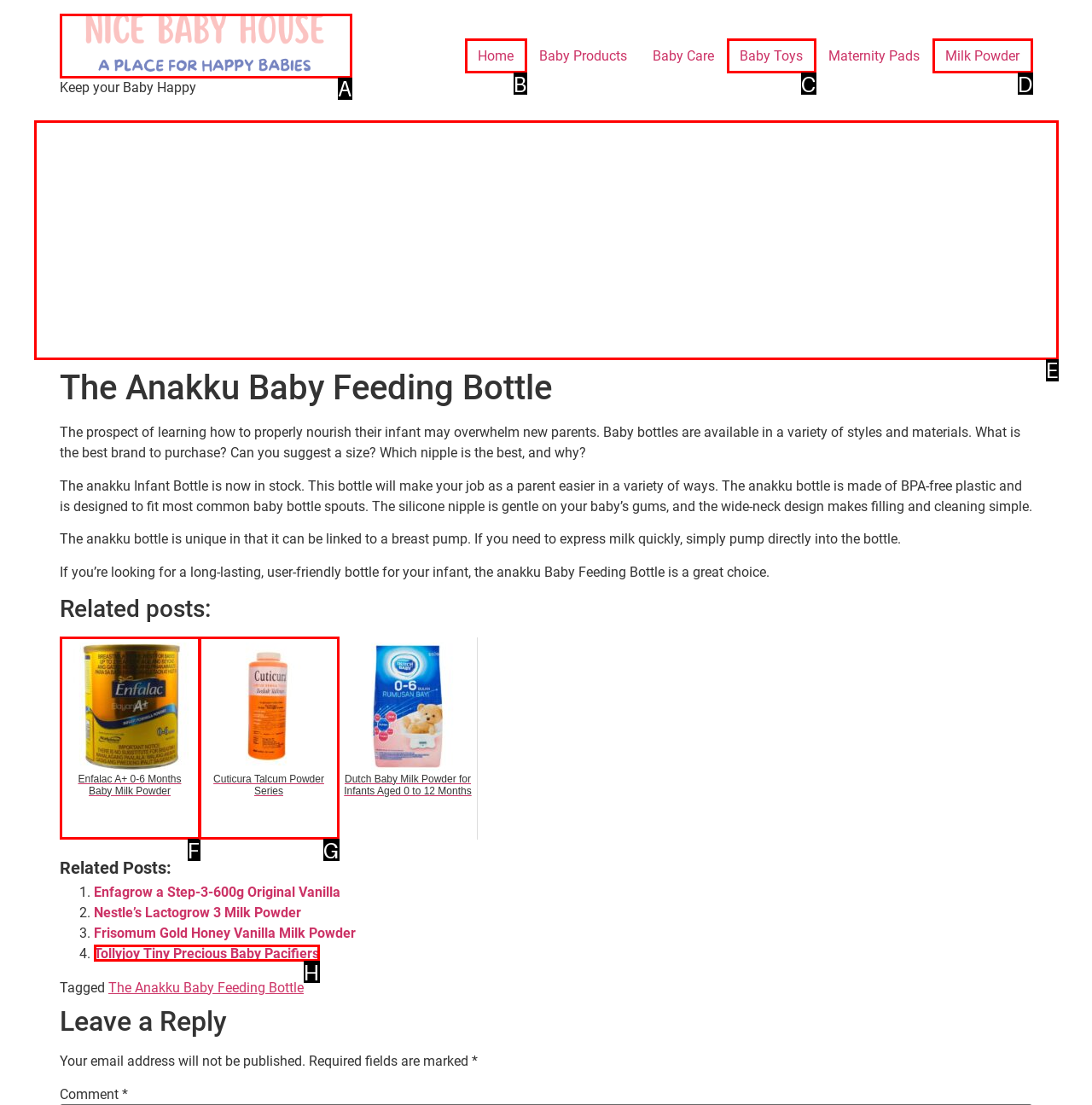Find the HTML element that matches the description: Home
Respond with the corresponding letter from the choices provided.

B